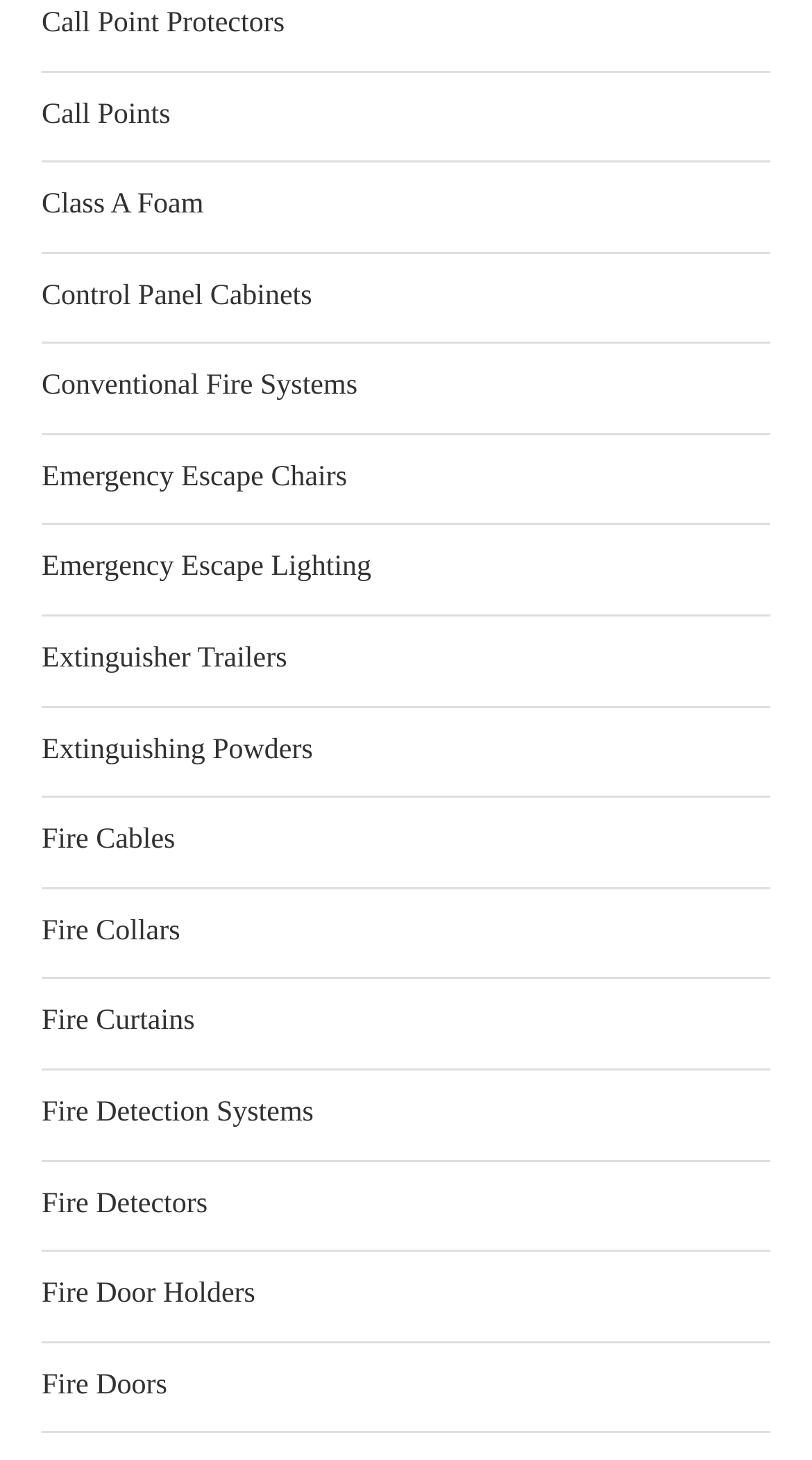Locate the bounding box coordinates of the area that needs to be clicked to fulfill the following instruction: "Click on Call Point Protectors". The coordinates should be in the format of four float numbers between 0 and 1, namely [left, top, right, bottom].

[0.051, 0.006, 0.35, 0.027]